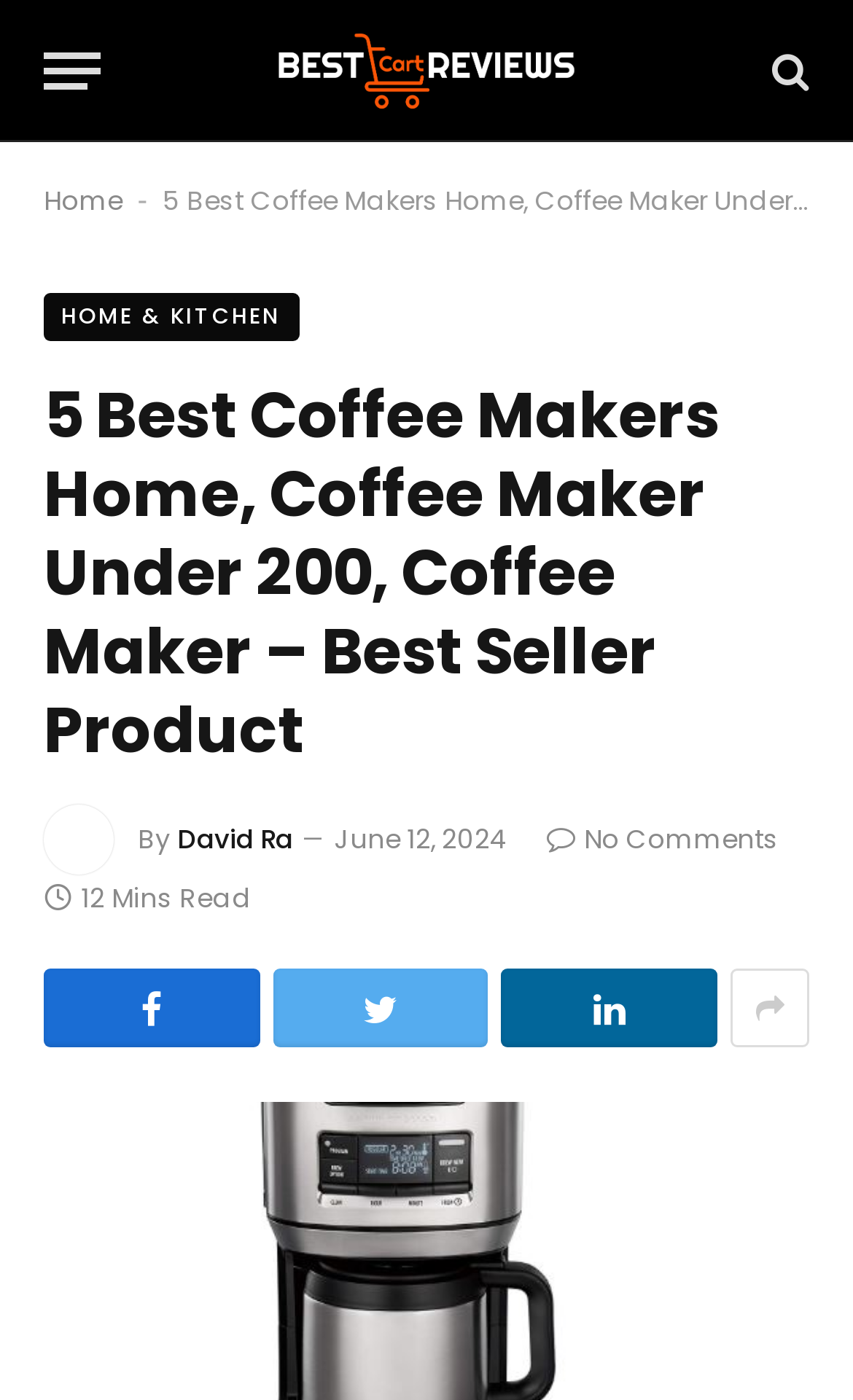Describe all the visual and textual components of the webpage comprehensively.

The webpage is about the "5 Best Coffee Makers for Home" and appears to be a blog post or review article. At the top left corner, there is a button labeled "Menu". Next to it, there is a link to "BCR" accompanied by an image with the same label. On the top right corner, there is a link with a search icon.

Below the top navigation, there are links to "Home" and "HOME & KITCHEN" on the left side, with a separator in between. The main heading of the page is "5 Best Coffee Makers Home, Coffee Maker Under 200, Coffee Maker – Best Seller Product", which spans across the entire width of the page.

Under the heading, there is an image of a person, likely the author, named "David Ra", along with a "By" label and a link to the author's name. The publication date "June 12, 2024" is displayed next to the author's information. There is also a link with a comment icon and a label "No Comments" on the right side.

Below the author section, there is a label "12 Mins Read" indicating the estimated reading time of the article. The page also features four social media links, represented by icons, placed horizontally across the page.

Overall, the webpage appears to be a review or blog post about coffee makers, with a clear heading, author information, and social media links.